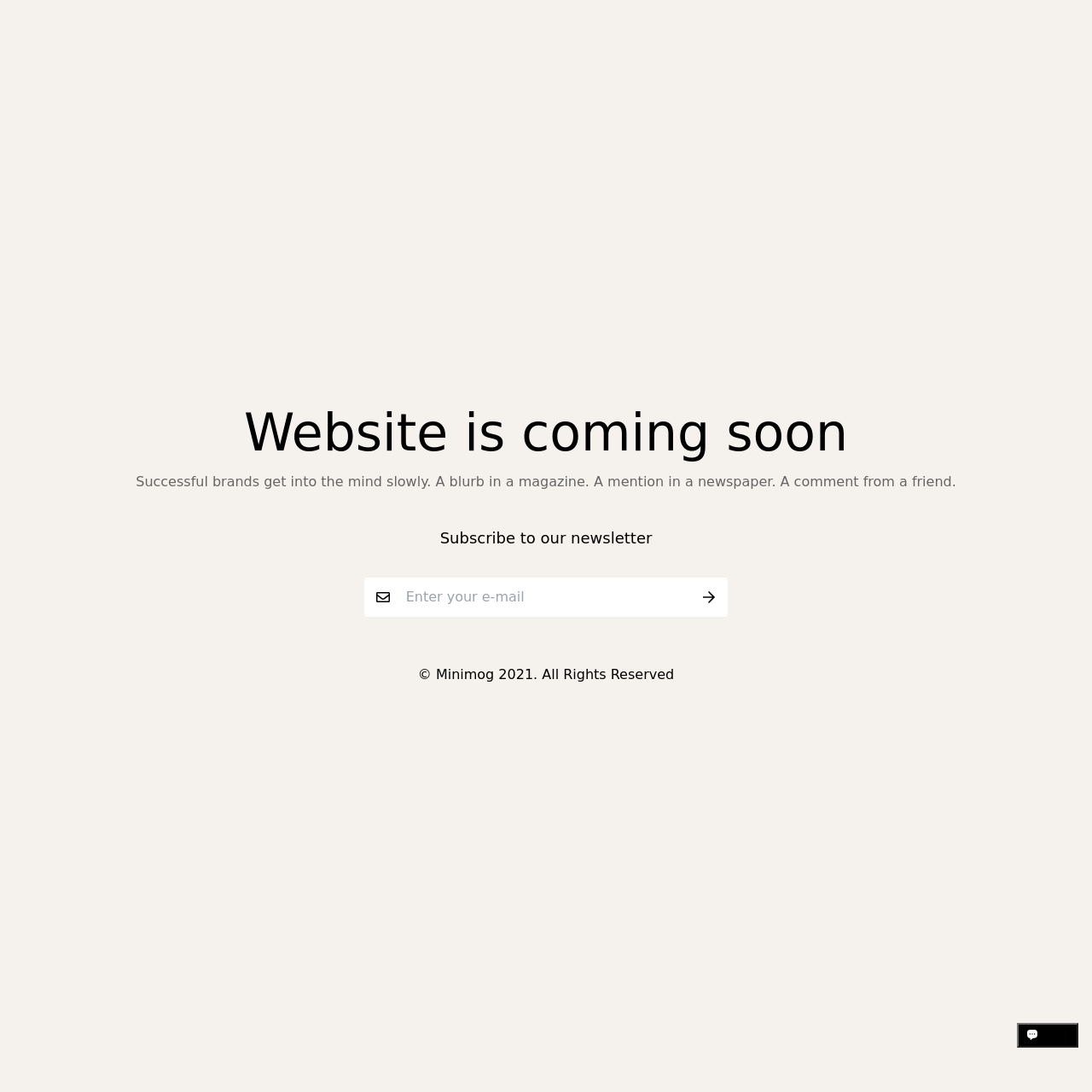Answer the question below in one word or phrase:
What is the status of the chat window?

Expanded